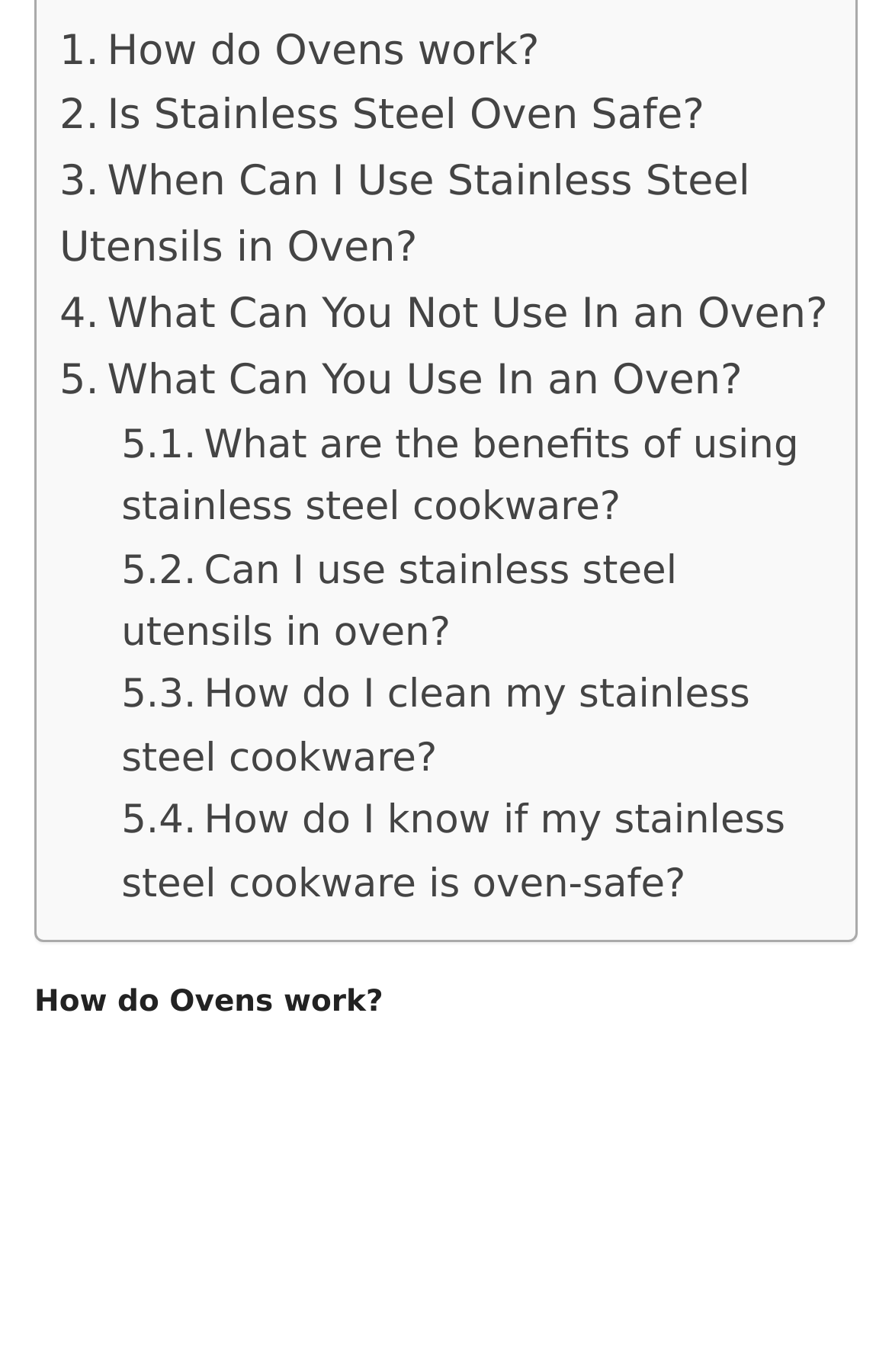Find the bounding box coordinates for the area that must be clicked to perform this action: "Read the heading 'How do Ovens work?'".

[0.038, 0.719, 0.962, 0.747]